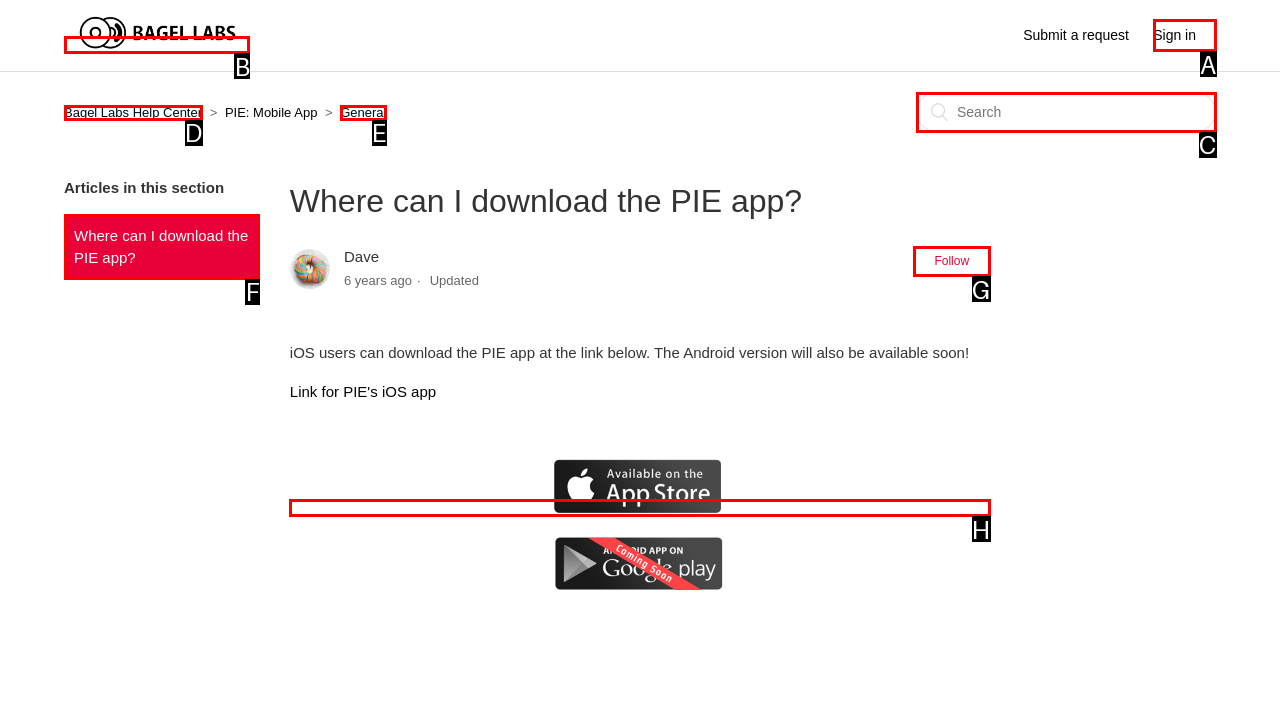Determine which element should be clicked for this task: Click the logo
Answer with the letter of the selected option.

B